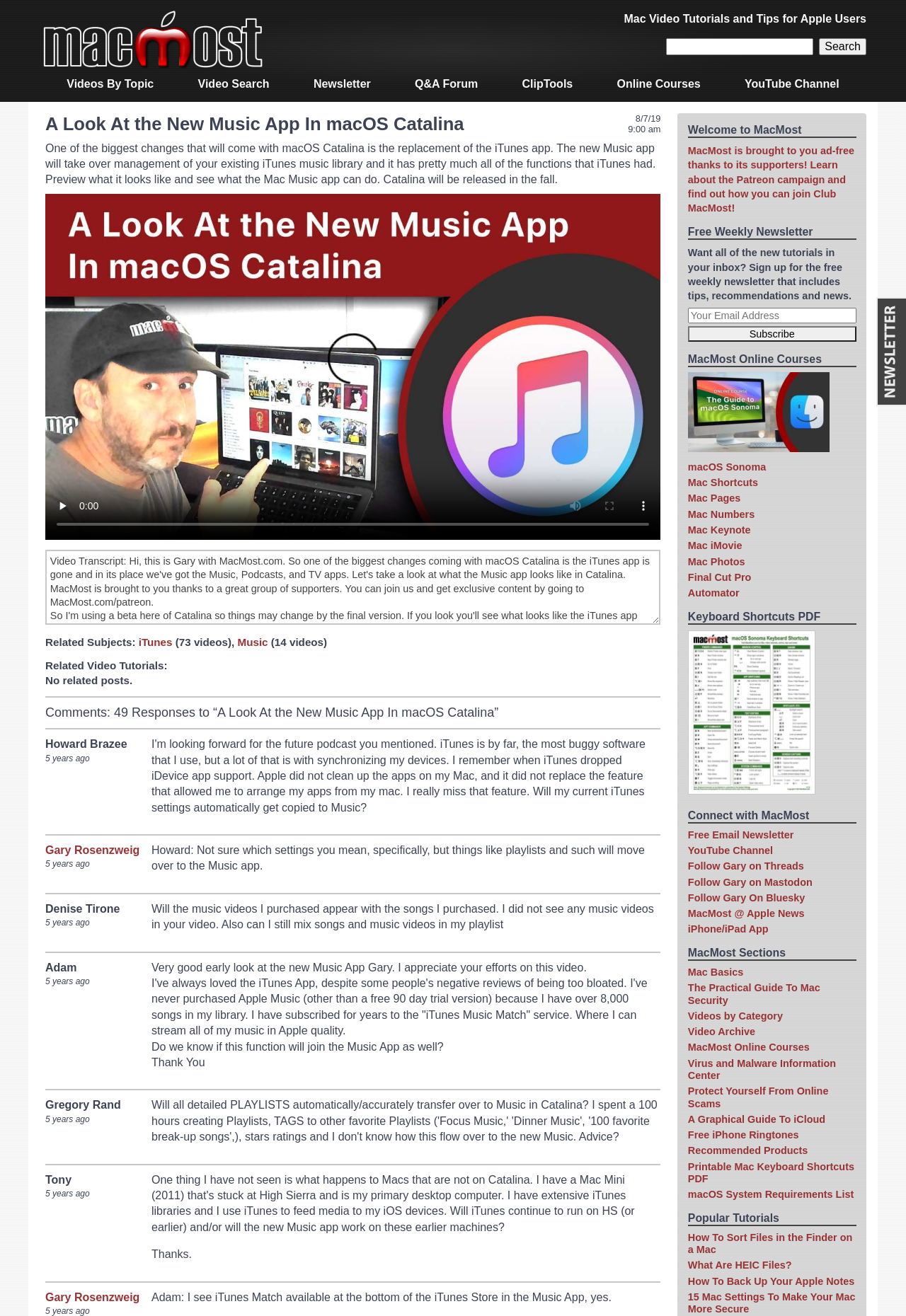Using floating point numbers between 0 and 1, provide the bounding box coordinates in the format (top-left x, top-left y, bottom-right x, bottom-right y). Locate the UI element described here: Follow Gary on Mastodon

[0.759, 0.666, 0.897, 0.674]